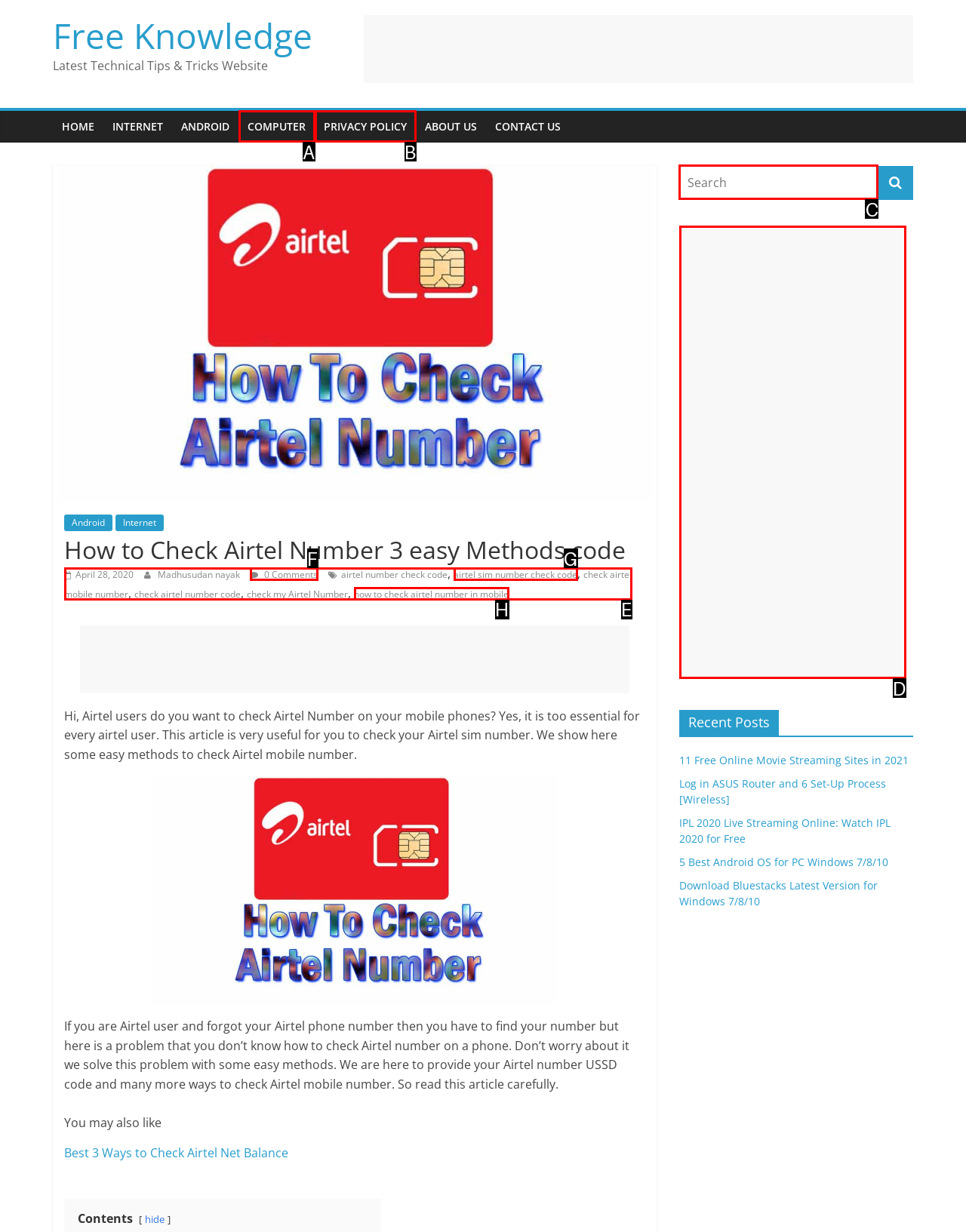Determine the letter of the element to click to accomplish this task: Search for something. Respond with the letter.

C